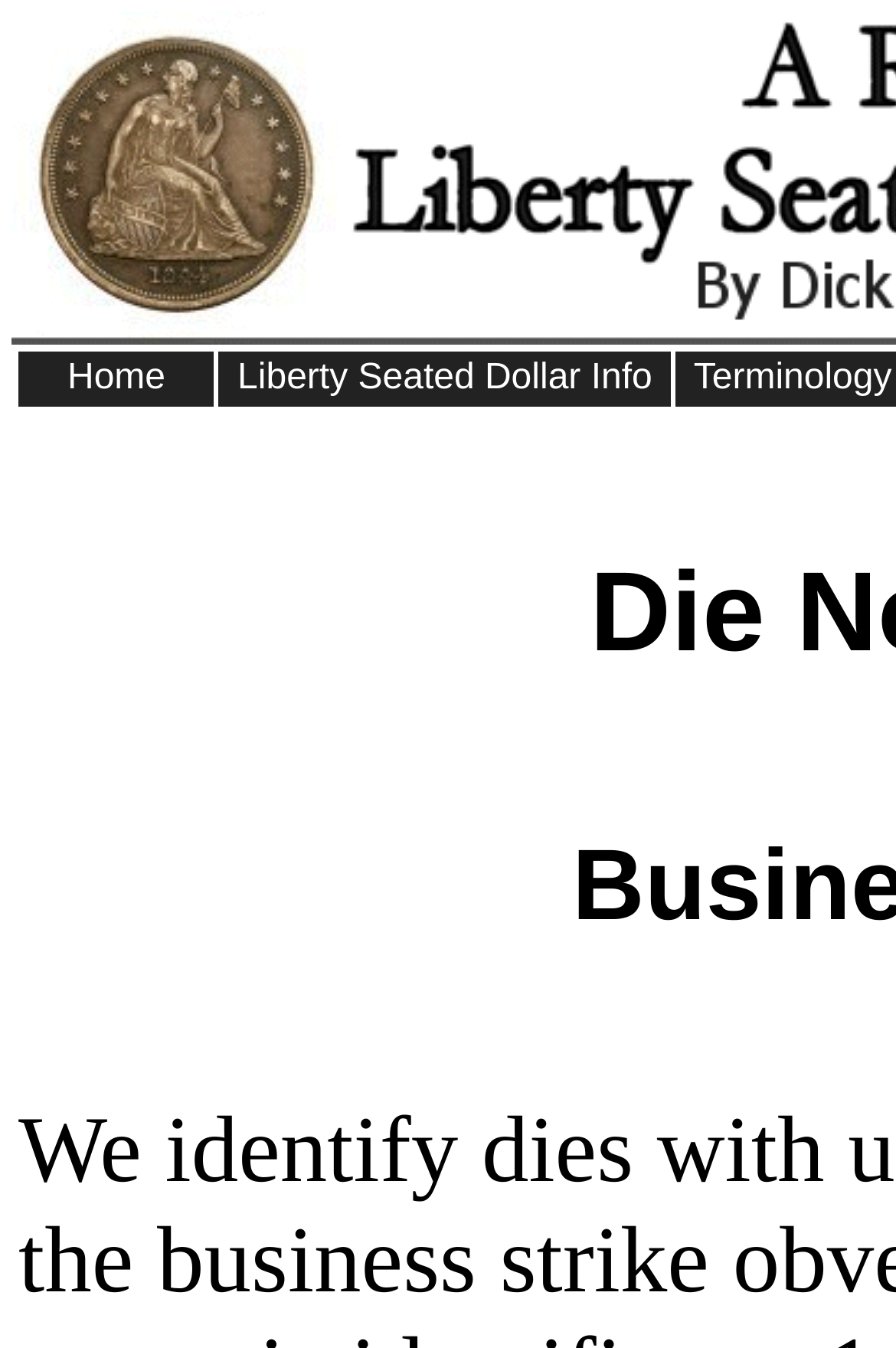Identify the bounding box coordinates for the UI element described as follows: Liberty Seated Dollar Info. Use the format (top-left x, top-left y, bottom-right x, bottom-right y) and ensure all values are floating point numbers between 0 and 1.

[0.245, 0.261, 0.748, 0.302]